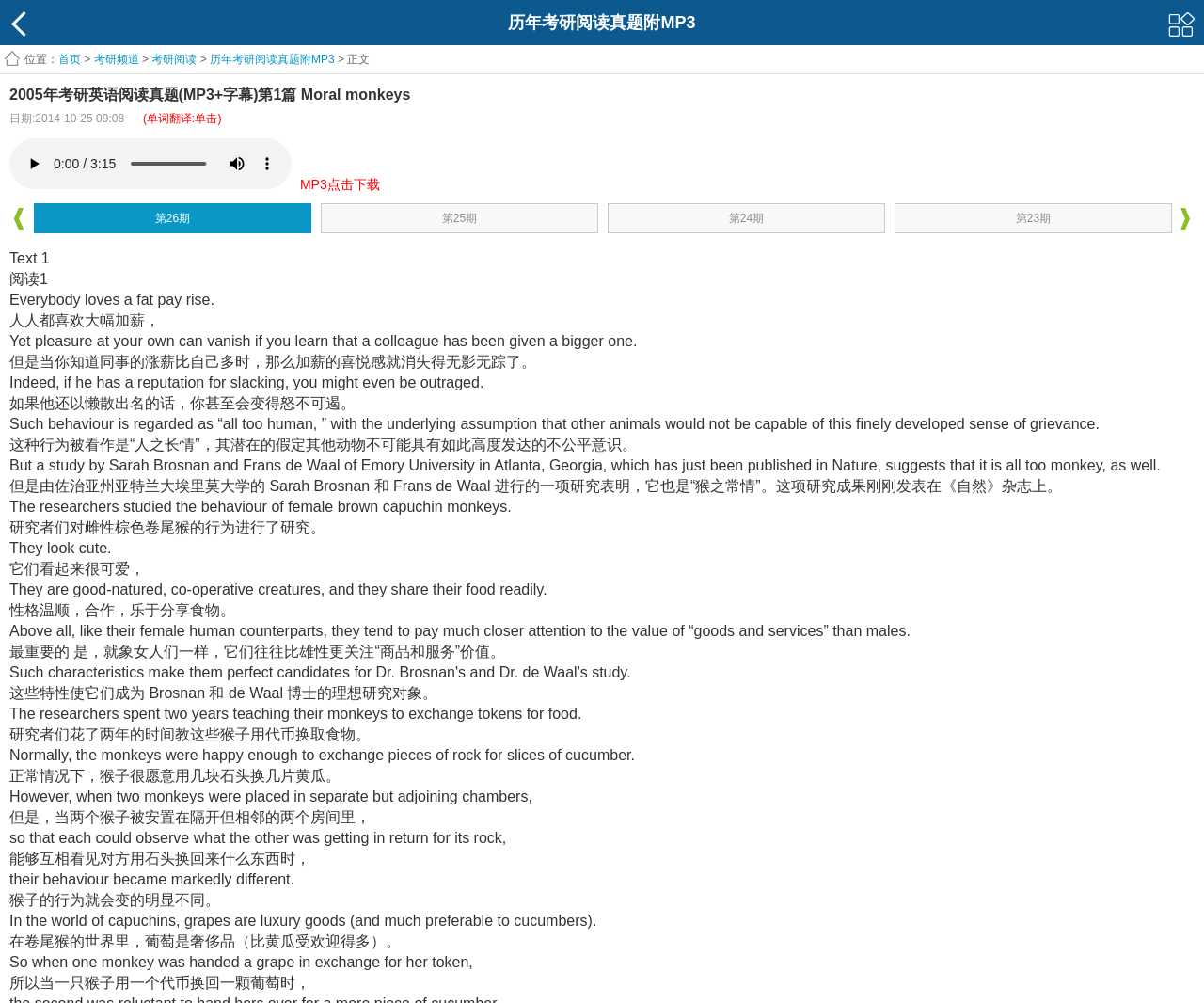What is the luxury good in the world of capuchins?
Please provide a full and detailed response to the question.

According to the webpage, grapes are considered a luxury good in the world of capuchin monkeys, and are preferred over cucumbers, which are considered a normal good.